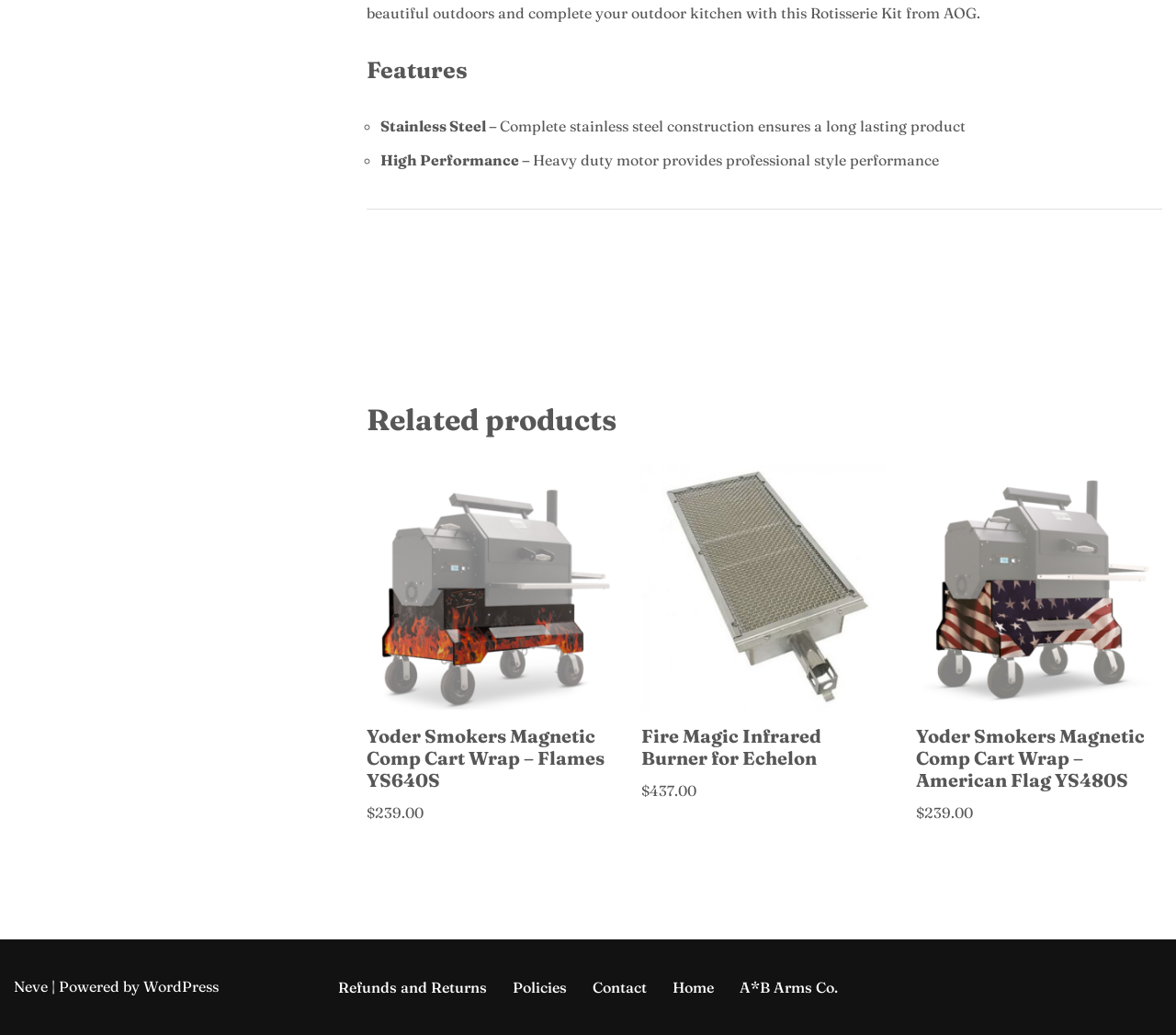Provide your answer in a single word or phrase: 
What is the name of the company in the footer menu?

A*B Arms Co.